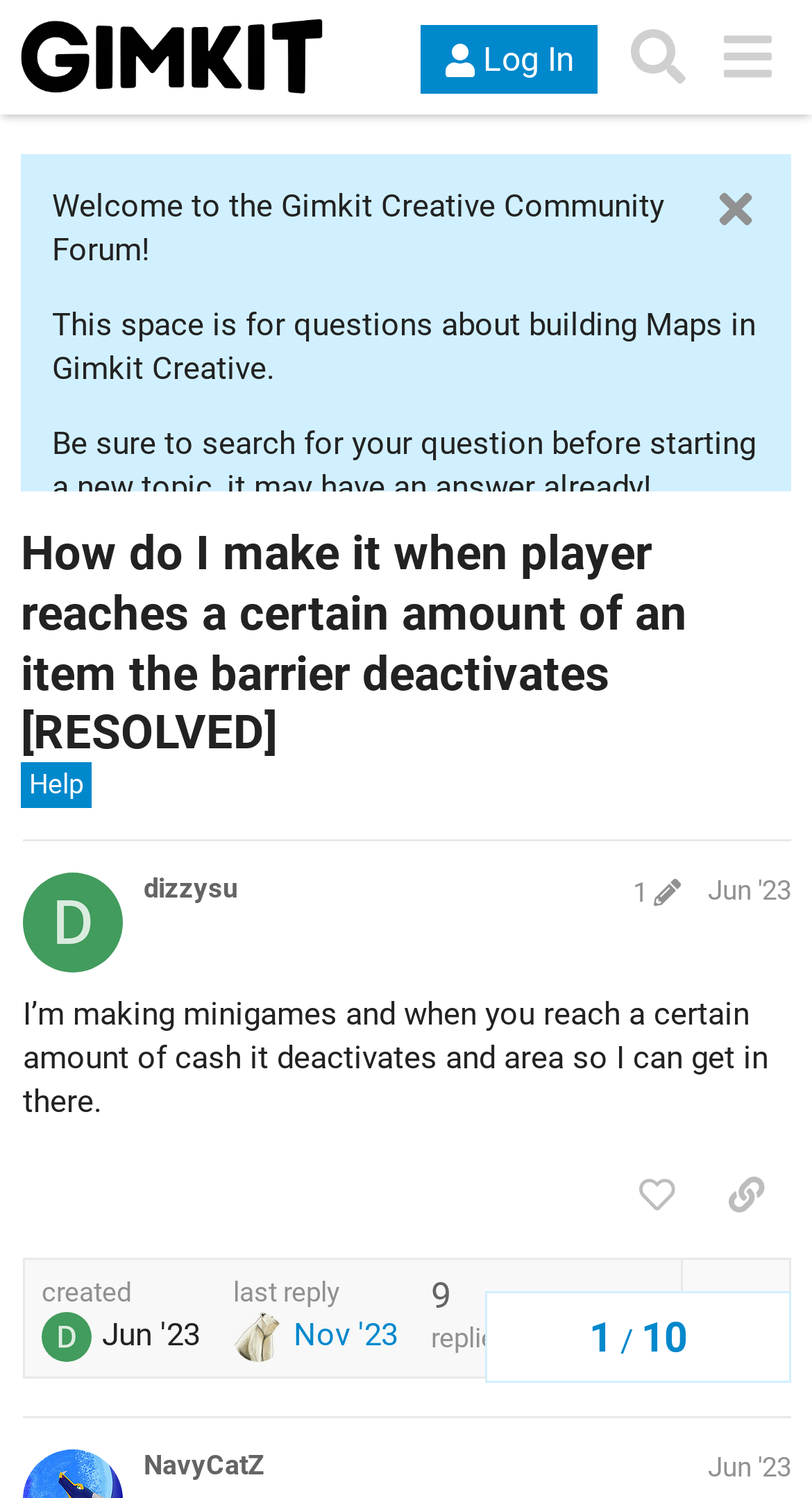Create a full and detailed caption for the entire webpage.

This webpage appears to be a forum discussion page on the Gimkit Creative Community Forum. At the top, there is a header section with a logo and navigation buttons, including "Log In" and "Search". Below the header, there is a welcome message and a brief description of the forum's purpose.

The main content of the page is a discussion thread, with the original post at the top. The post is from a user named "dizzysu" and is dated June 2, 2023. The post describes a scenario where the user is making minigames and wants to deactivate a barrier when a certain amount of cash is reached. Below the post, there are buttons to like, share, and expand the topic details.

To the right of the post, there is a topic progress navigation section, showing the current page number out of 10. Below the post, there are replies from other users, including one from "NavyCatZ" dated June 2, 2023. Each reply has a timestamp and buttons to like and share the post.

Throughout the page, there are several links to other parts of the forum, including a link to the "Help" section and a link to provide feedback on the Gimkit Creative platform. There are also several images, including the Gimkit Creative logo and icons for the navigation buttons.